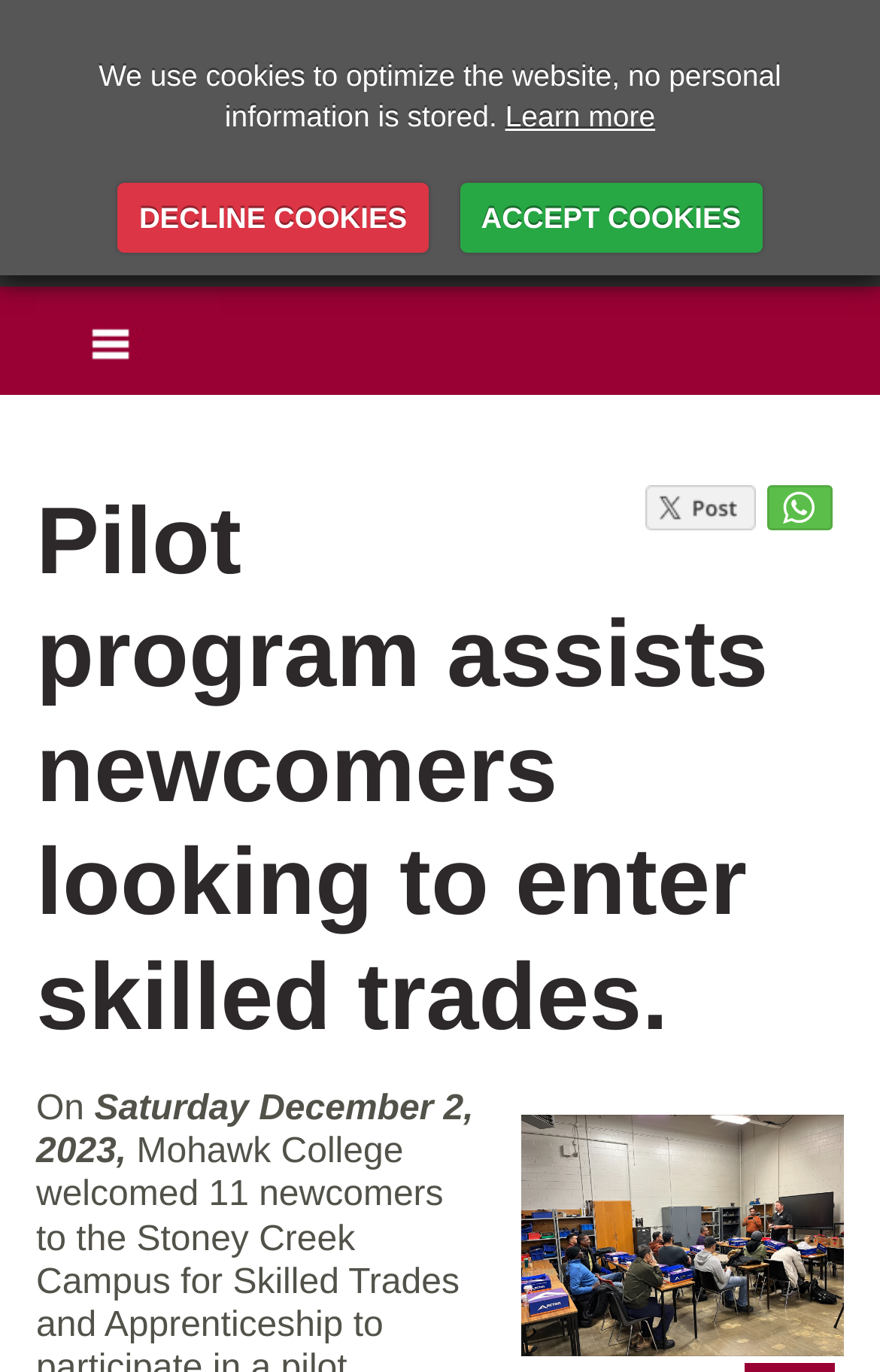What is the logo on the top left corner?
Based on the visual, give a brief answer using one word or a short phrase.

Mohawk College Logo